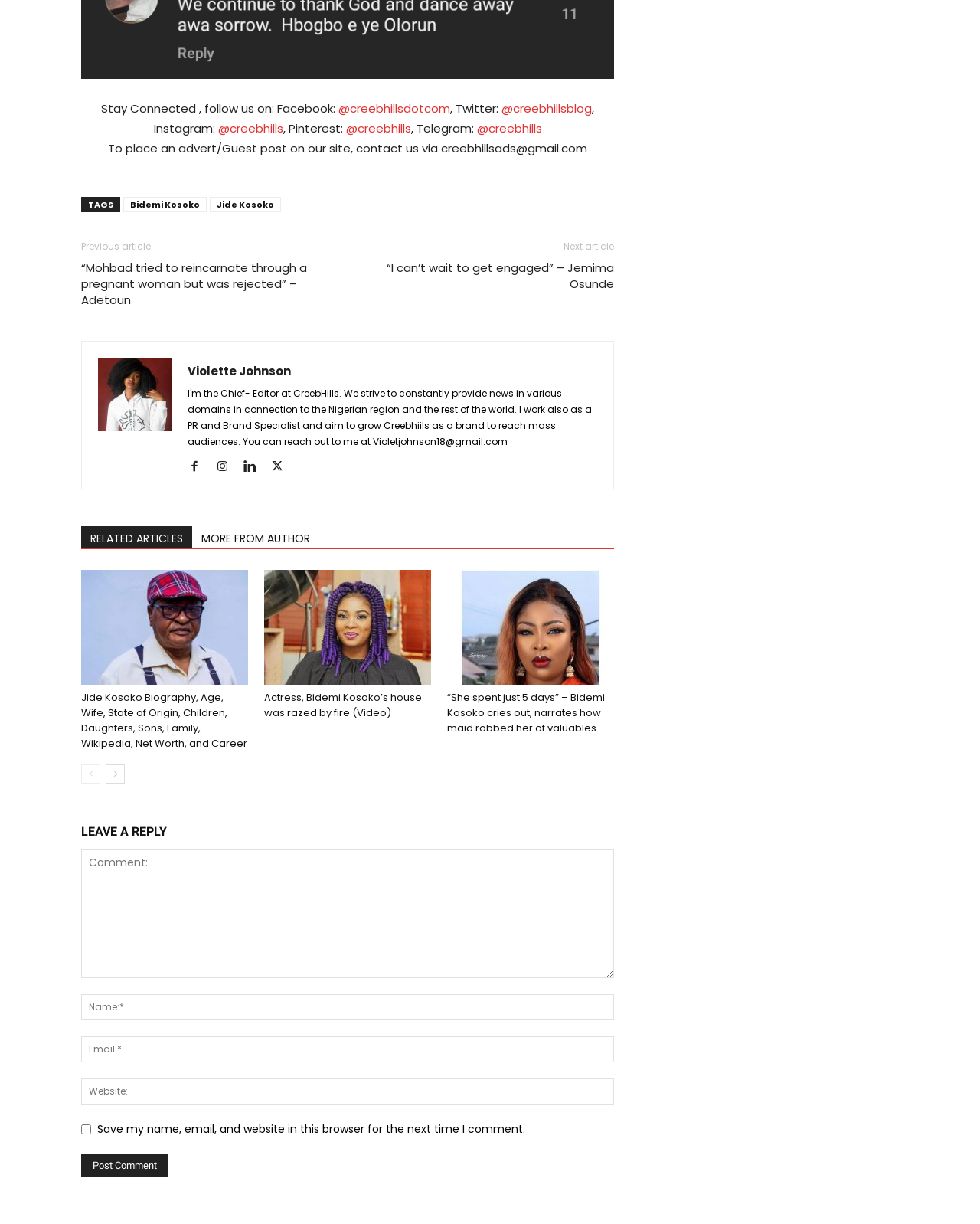Analyze the image and provide a detailed answer to the question: What is the email address to contact for placing an advert or guest post?

The email address to contact for placing an advert or guest post can be found in the section above the footer, where it says 'To place an advert/Guest post on our site, contact us via' and provides the email address 'creebhillsads@gmail.com'.